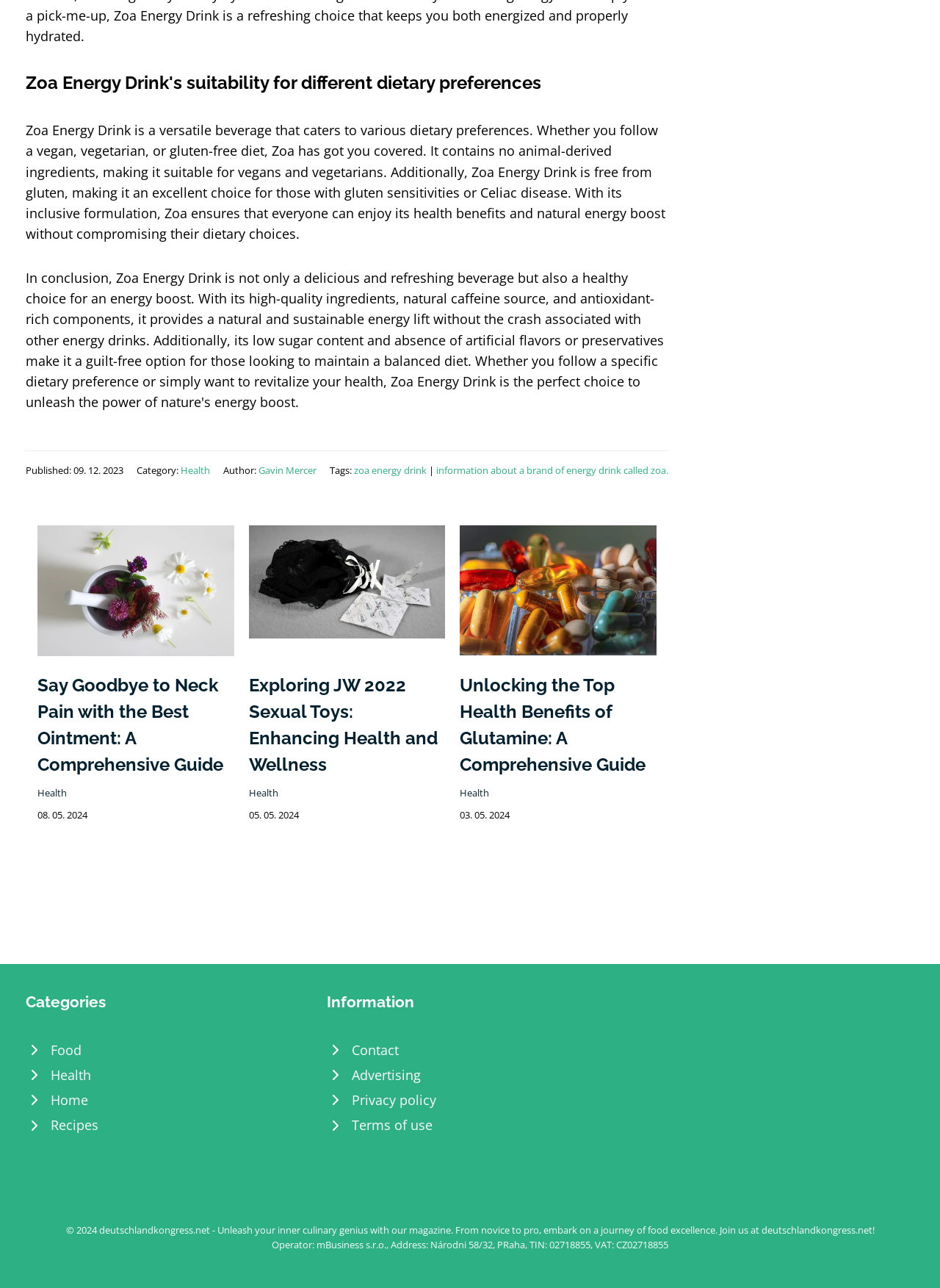Determine the bounding box coordinates of the region that needs to be clicked to achieve the task: "Click the link to watch BBC Documentary about Charles Byrne".

None